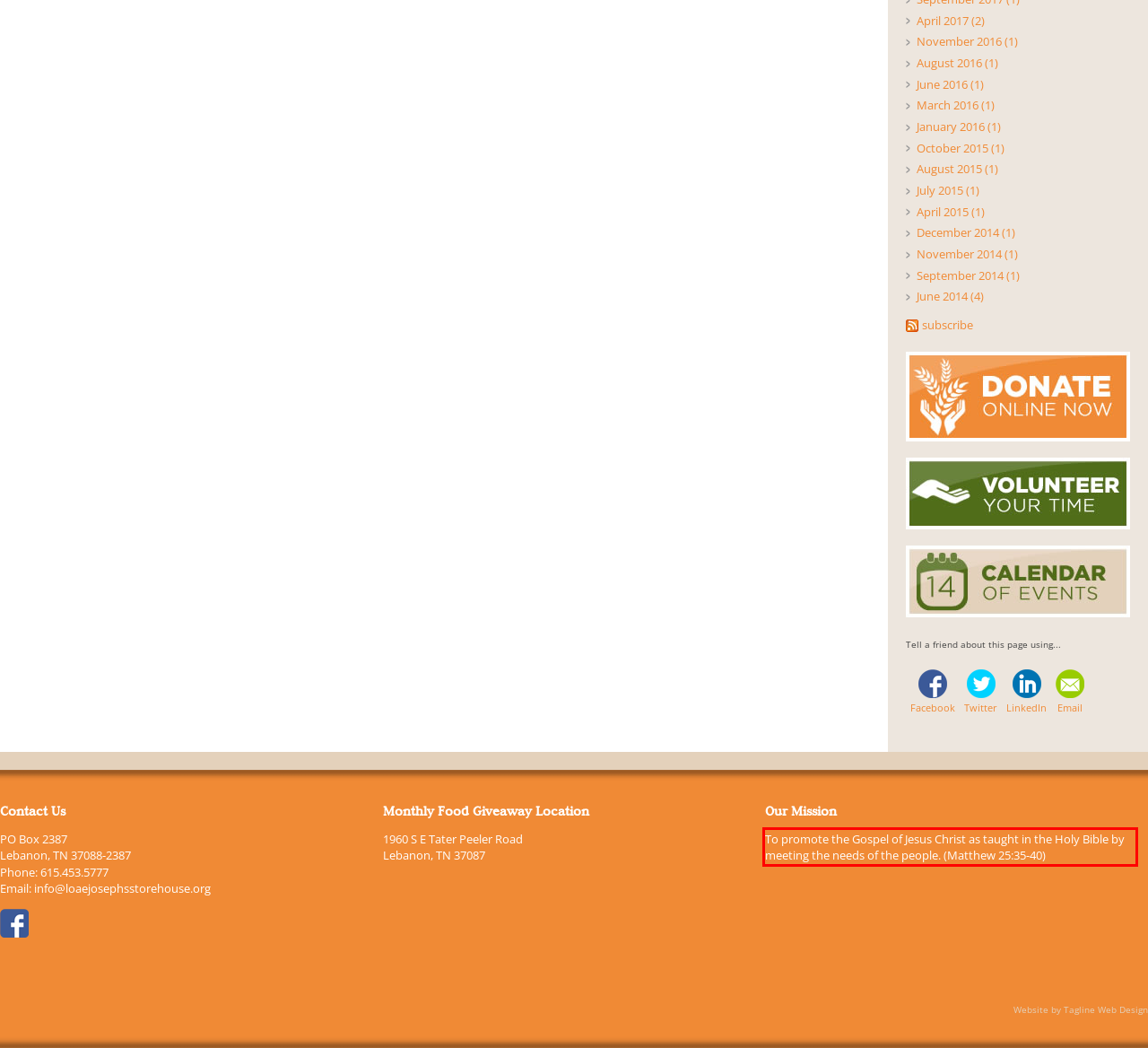Using the provided screenshot of a webpage, recognize the text inside the red rectangle bounding box by performing OCR.

To promote the Gospel of Jesus Christ as taught in the Holy Bible by meeting the needs of the people. (Matthew 25:35-40)